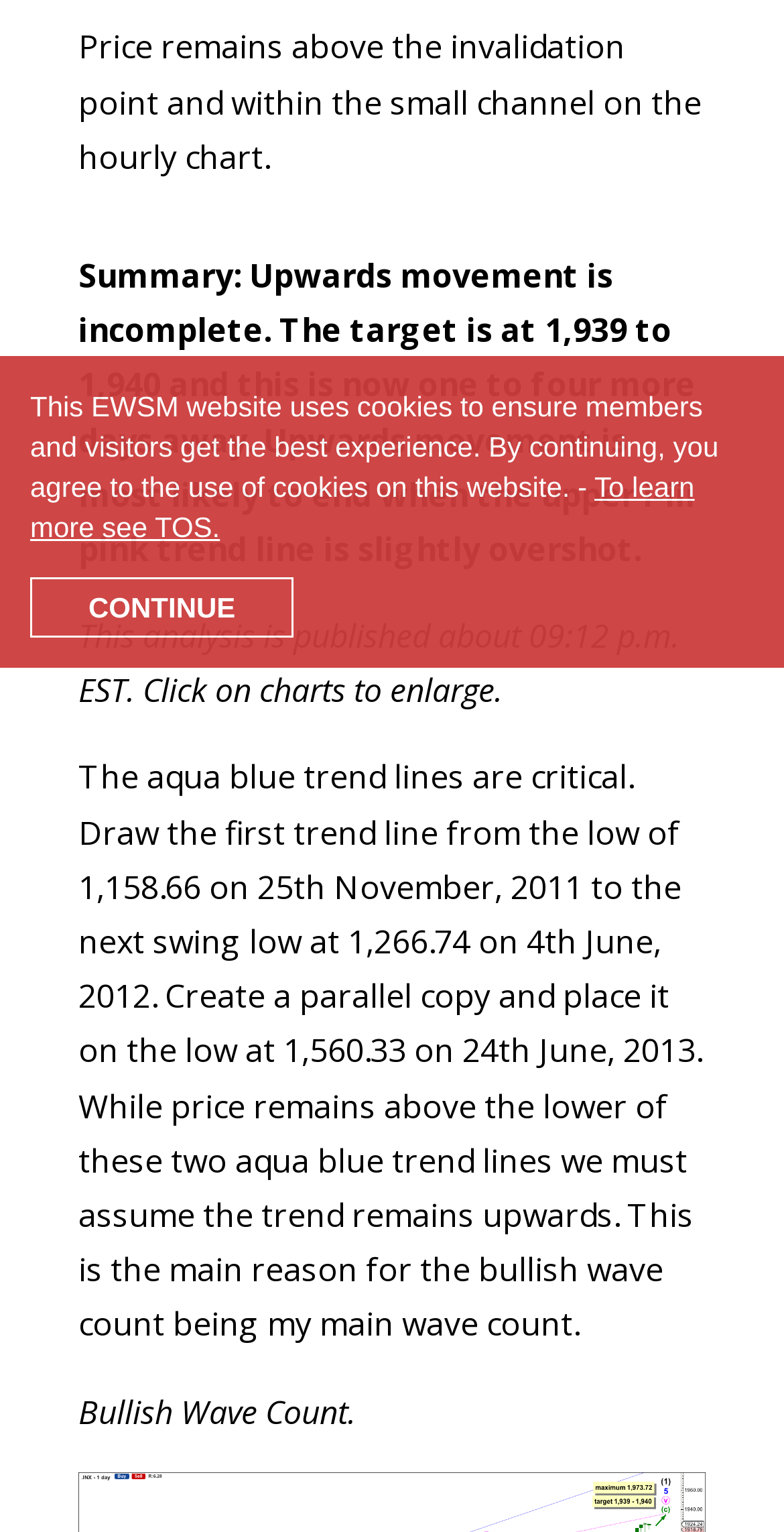Find the bounding box of the web element that fits this description: "CONTINUE".

[0.038, 0.377, 0.375, 0.416]